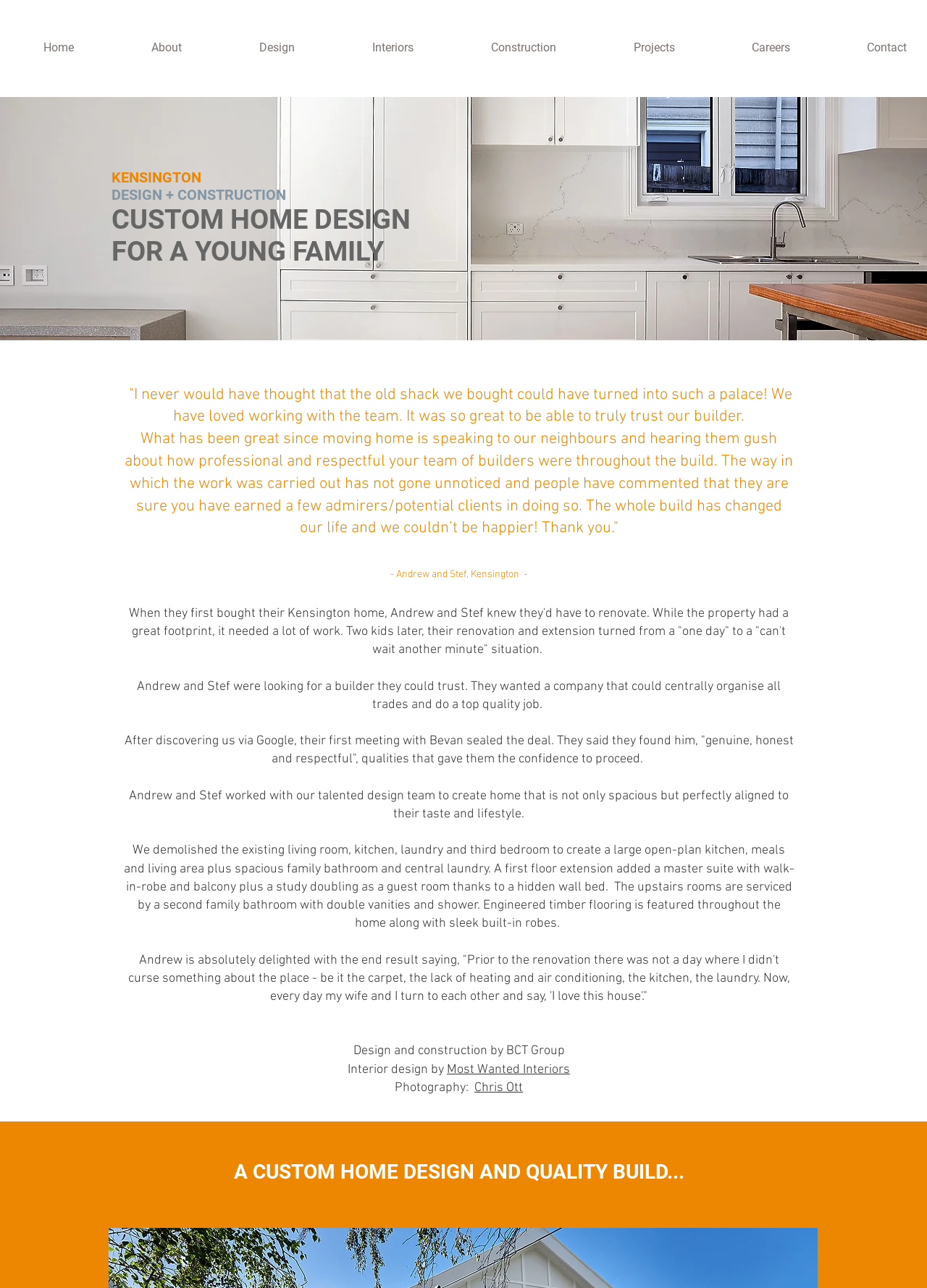Determine the bounding box coordinates of the clickable element to complete this instruction: "Read the testimonial from Andrew and Stef". Provide the coordinates in the format of four float numbers between 0 and 1, [left, top, right, bottom].

[0.134, 0.299, 0.855, 0.331]